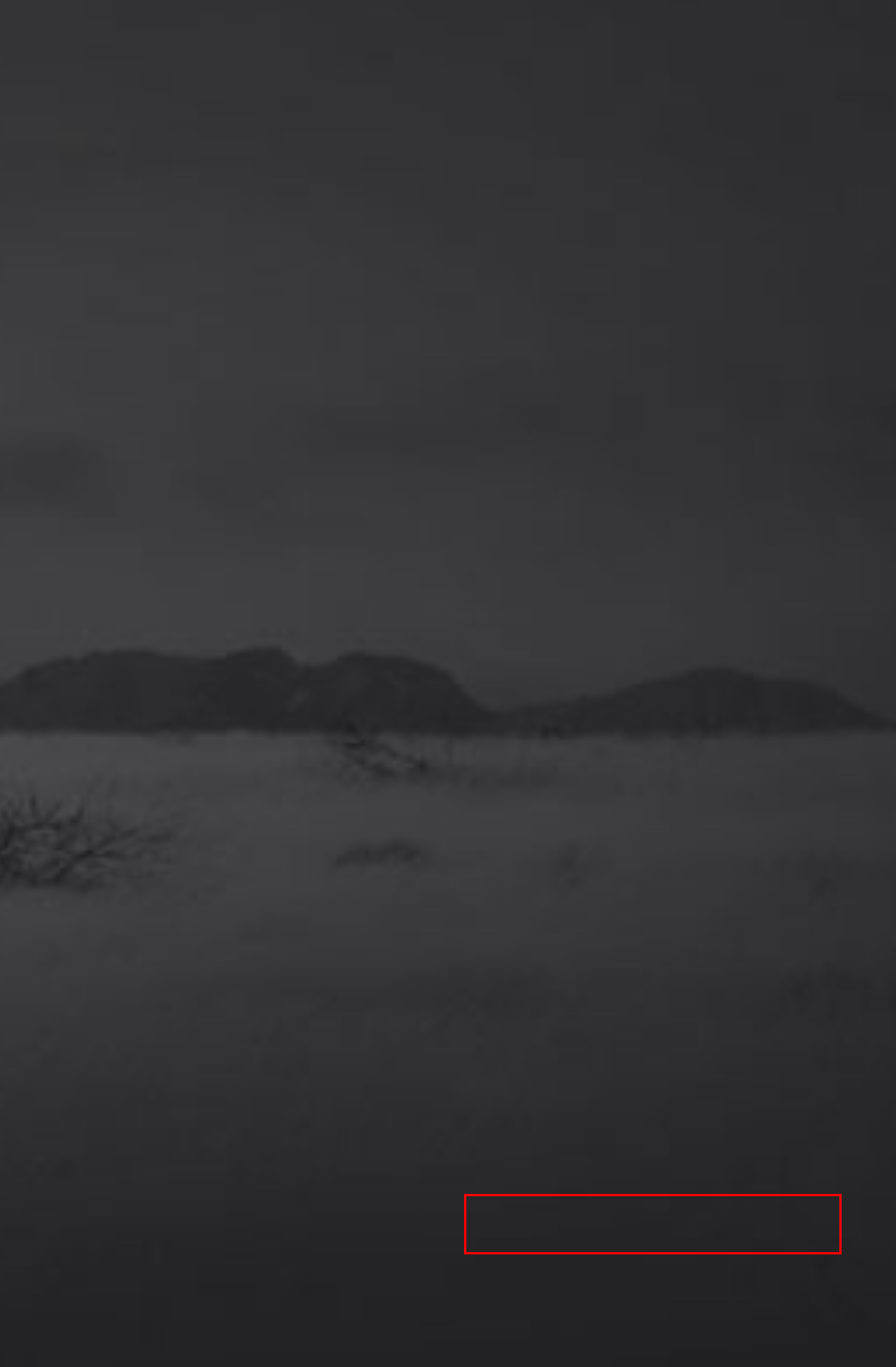You’re provided with a screenshot of a webpage that has a red bounding box around an element. Choose the best matching webpage description for the new page after clicking the element in the red box. The options are:
A. Privacy Policy - Cowboys and Indians Magazine
B. Customer Service - Cowboys and Indians Magazine
C. Events - Cowboys and Indians Magazine
D. Advertise - Cowboys and Indians Magazine
E. Sitemap - Cowboys and Indians Magazine
F. About Us - Cowboys and Indians Magazine
G. Contact Us - Cowboys and Indians Magazine
H. C&I Affiliate Links Policy - Cowboys and Indians Magazine

G